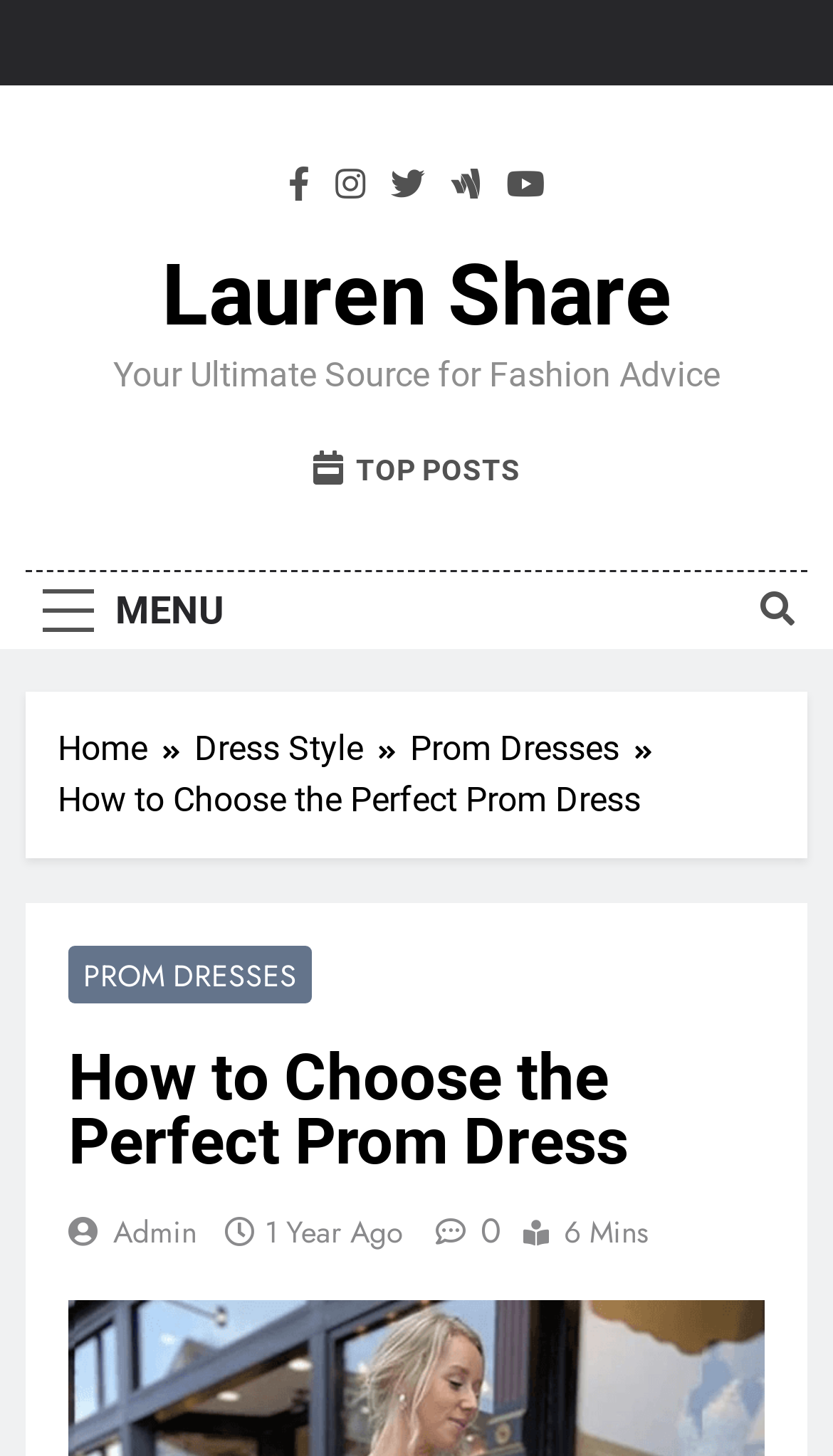Please give a succinct answer using a single word or phrase:
How long does it take to read the article?

6 Mins